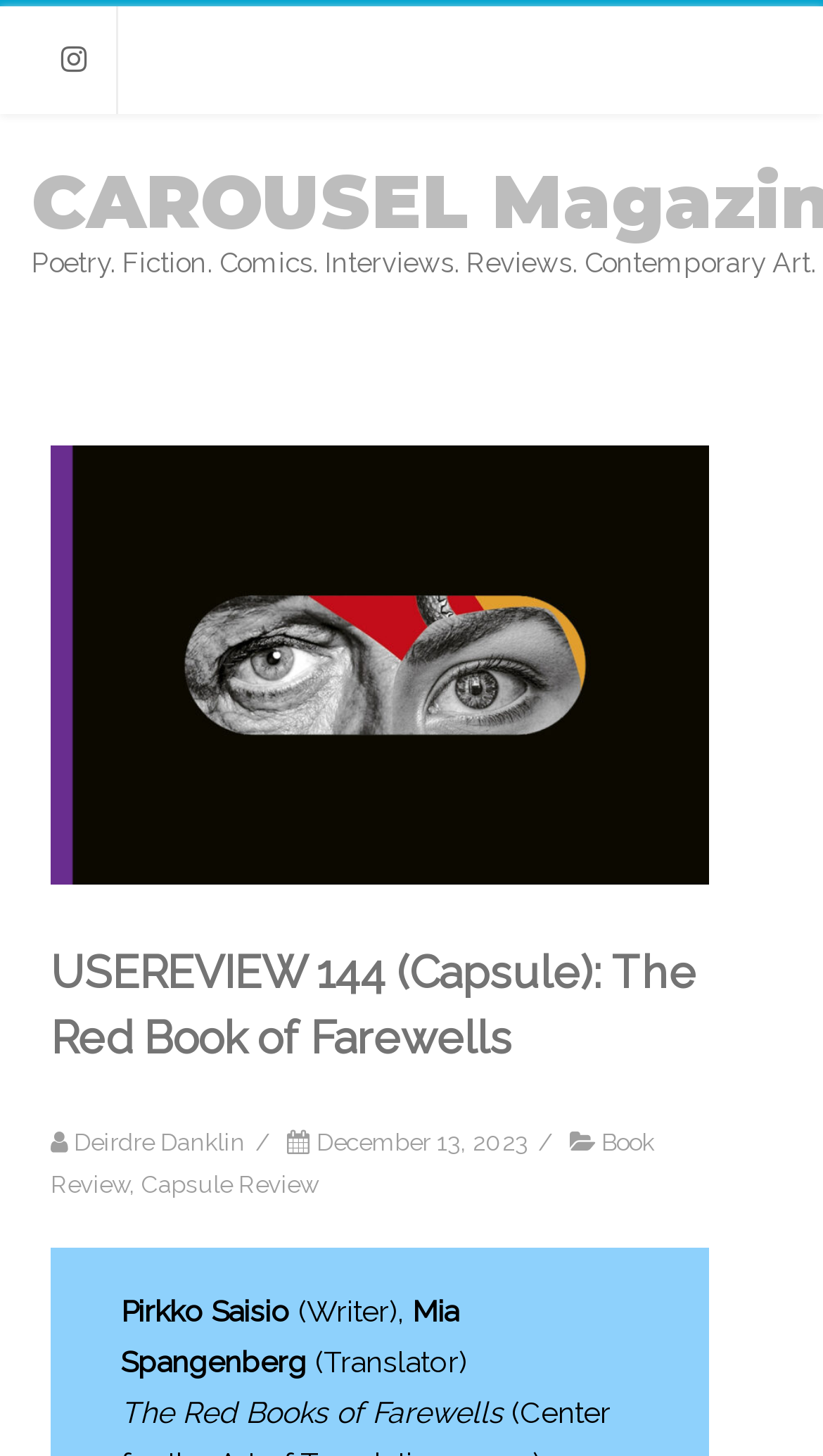What type of review is this?
Using the image, answer in one word or phrase.

Capsule Review